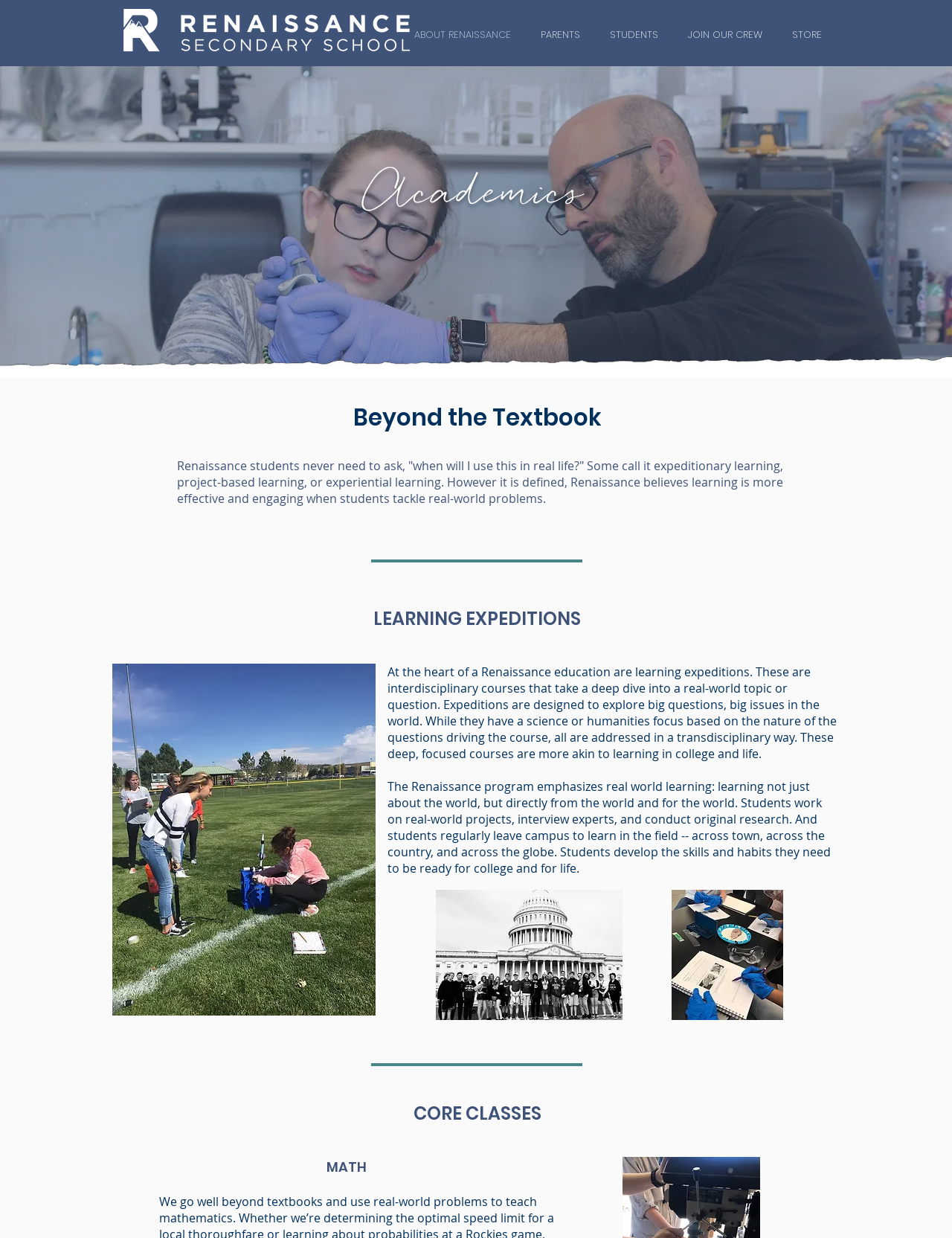What is the location of the image with a science teacher and student?
Kindly give a detailed and elaborate answer to the question.

Based on the bounding box coordinates, the image with a science teacher and student is located at the top of the page, with coordinates [0.0, 0.053, 1.0, 0.3].